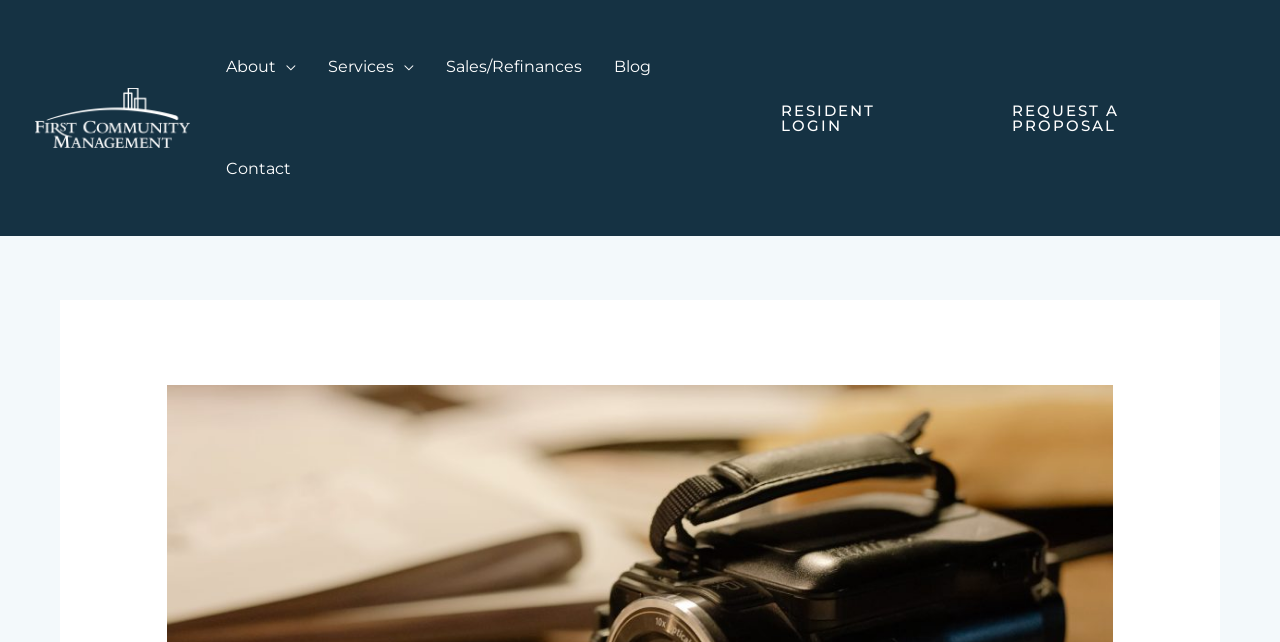How many main navigation links are there?
Refer to the image and respond with a one-word or short-phrase answer.

4